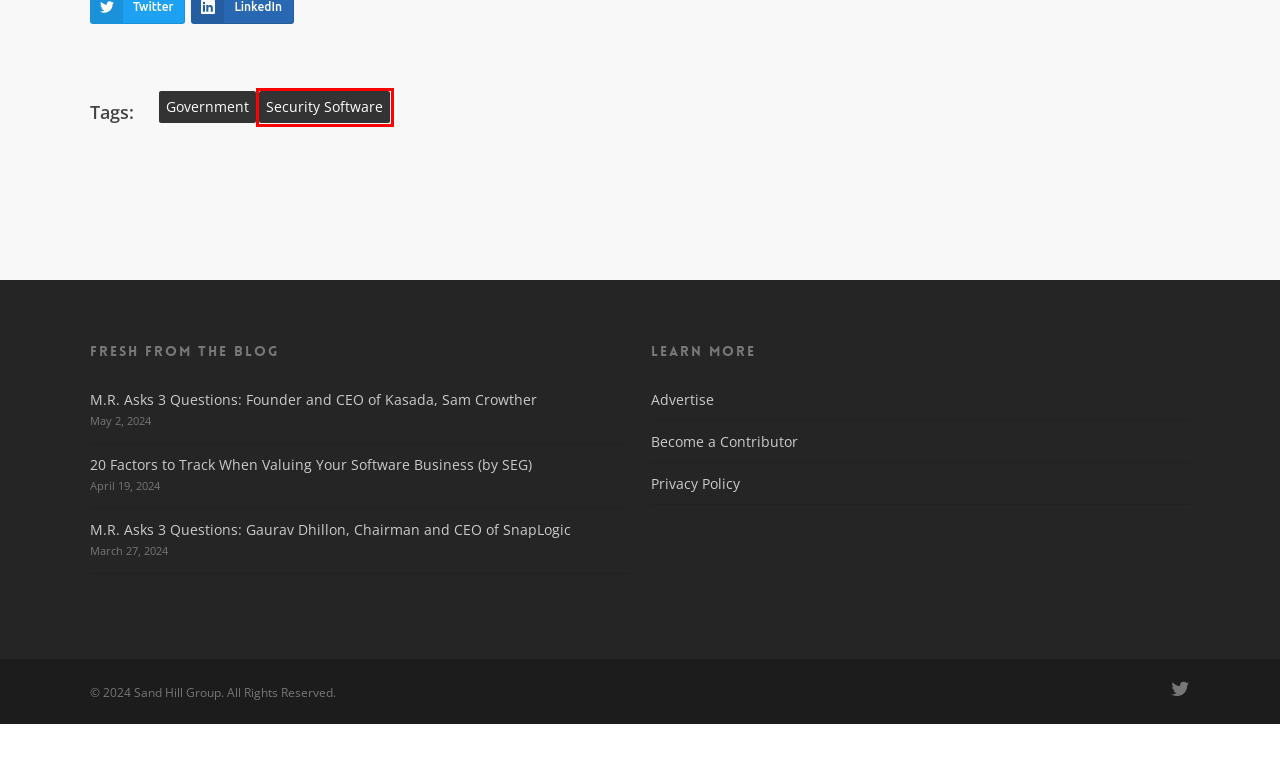Analyze the screenshot of a webpage featuring a red rectangle around an element. Pick the description that best fits the new webpage after interacting with the element inside the red bounding box. Here are the candidates:
A. About Sand Hill Group - Sand Hill Group
B. security software - Sand Hill Group
C. SandHill | Advice on Software, Internet of Things, Cloud, Big Data and Mobile
D. 20 Factors to Track When Valuing Your Software Business (by SEG) - Sand Hill Group
E. Privacy Policy - Sand Hill Group
F. Advertise - Sand Hill Group
G. Contact Us - Sand Hill Group
H. M.R. Asks 3 Questions: Founder and CEO of Kasada, Sam Crowther - Sand Hill Group

B